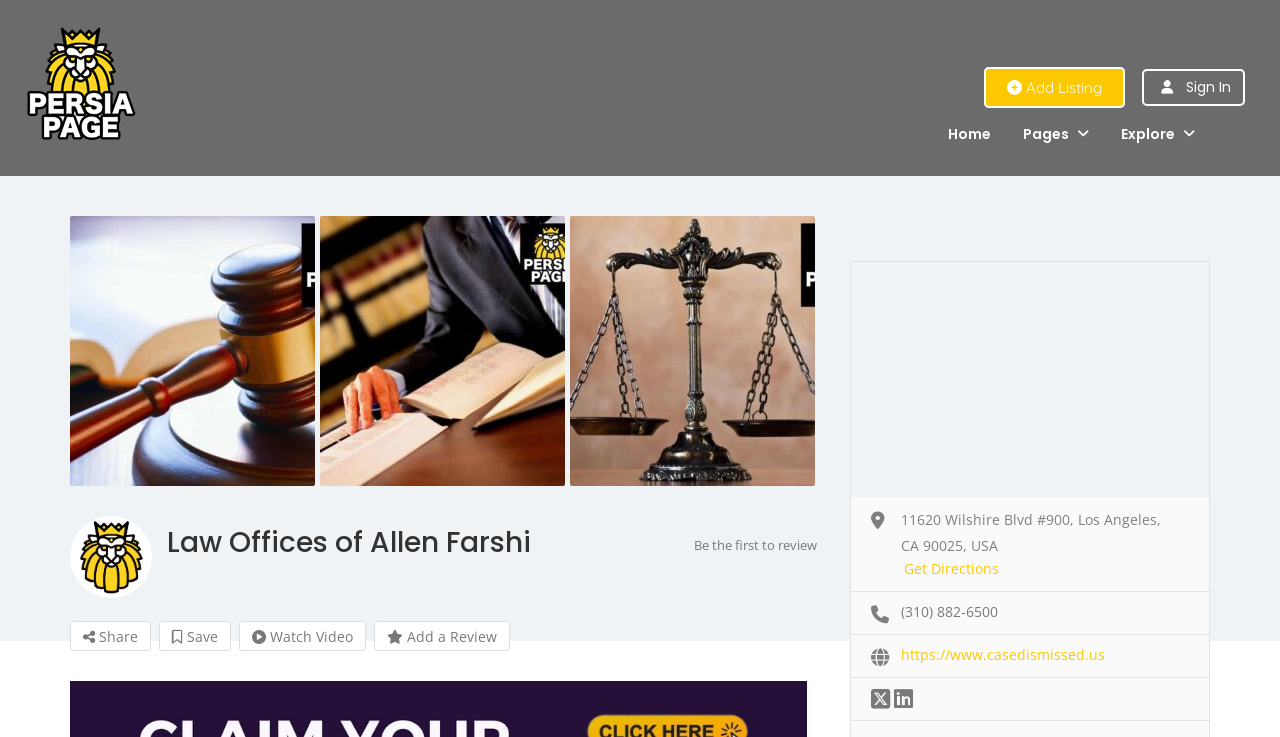Describe all the significant parts and information present on the webpage.

The webpage appears to be the website of the Law Offices of Allen Farshi, a personal injury attorney in Los Angeles, California. At the top left corner, there is a small image, likely a logo, and a link to the law office's name. 

To the right of the logo, there are three links: "Add Listing", "Sign In", and a series of navigation links including "Home", "Pages", and "Explore". 

Below the navigation links, there are three identical links to the law office's name, each accompanied by an image, likely a logo or a picture of the attorney. These links are arranged horizontally across the page.

Further down, there is a larger image, possibly a logo or a picture of the law office, and a heading with the law office's name. Below the heading, there is a brief description or tagline, followed by a series of links to social media or sharing options, including "Share", "Save", "Watch Video", and "Add a Review".

On the right side of the page, there is a section with the law office's address, "11620 Wilshire Blvd #900, Los Angeles, CA 90025, USA", and three links: "Get Directions", the law office's phone number, and a link to the law office's website. 

At the very bottom of the page, there are two more links, although their purposes are unclear.